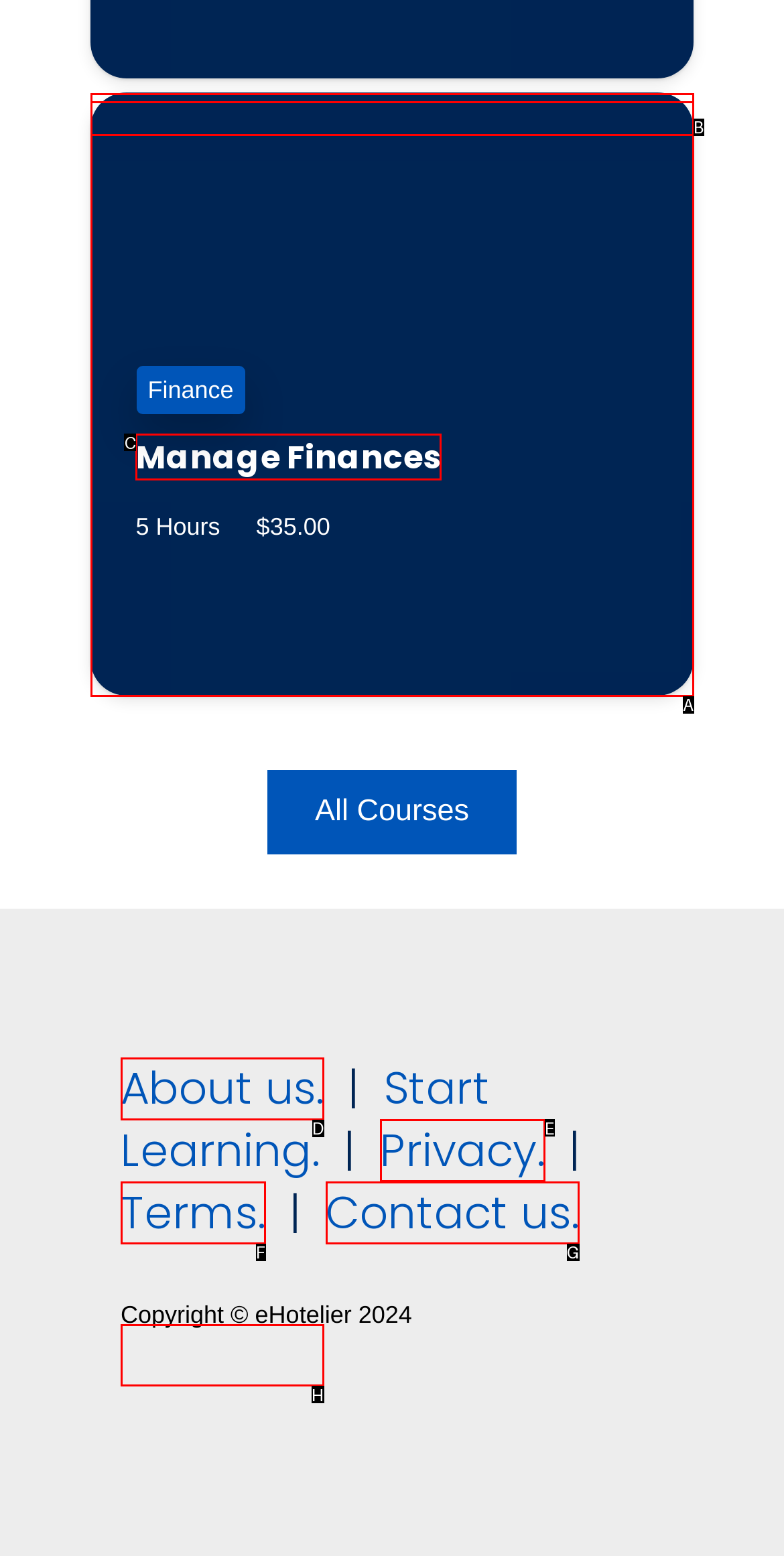Identify the correct option to click in order to accomplish the task: Learn about us Provide your answer with the letter of the selected choice.

H